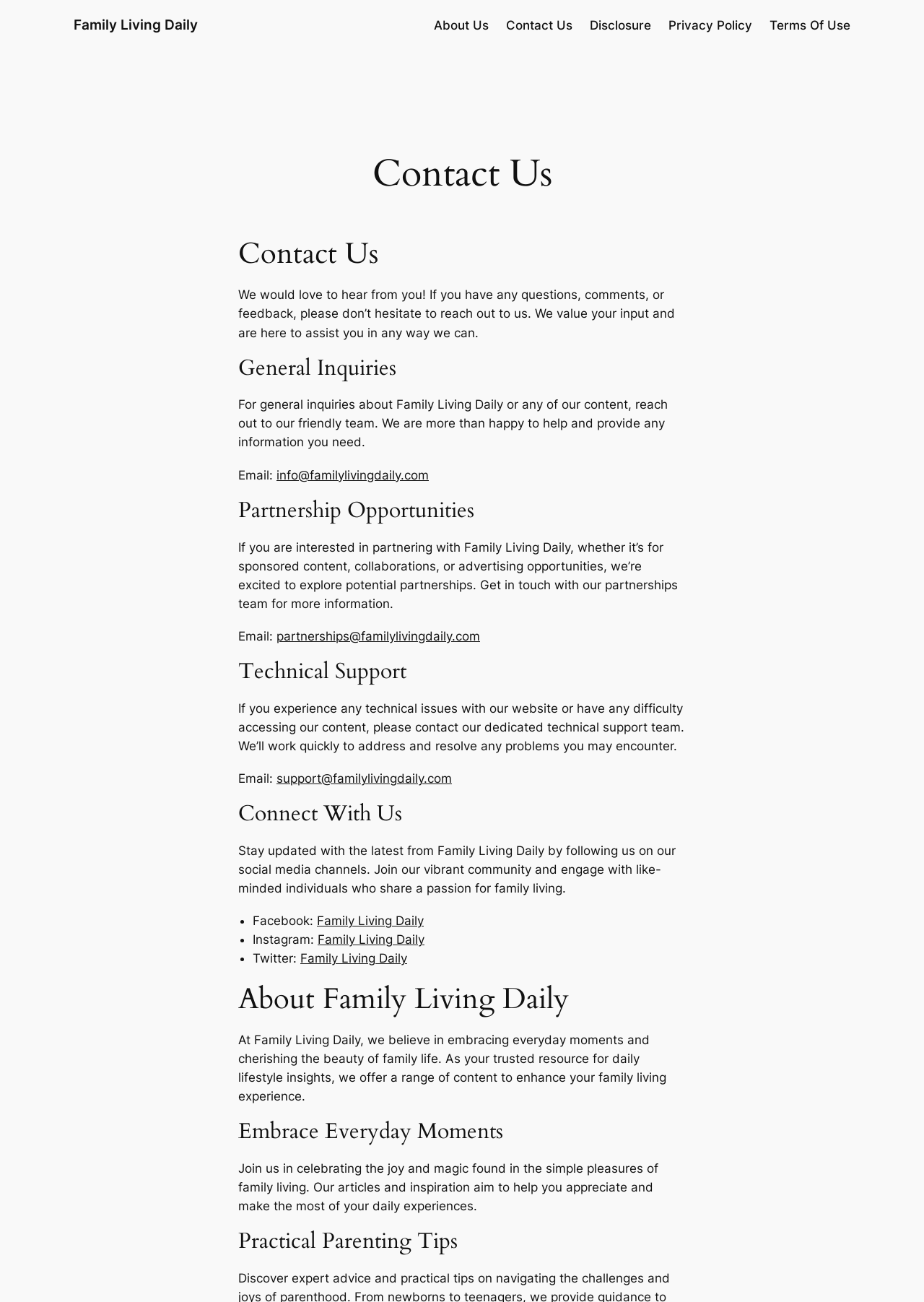Please identify the coordinates of the bounding box for the clickable region that will accomplish this instruction: "Contact us for general inquiries".

[0.258, 0.359, 0.299, 0.37]